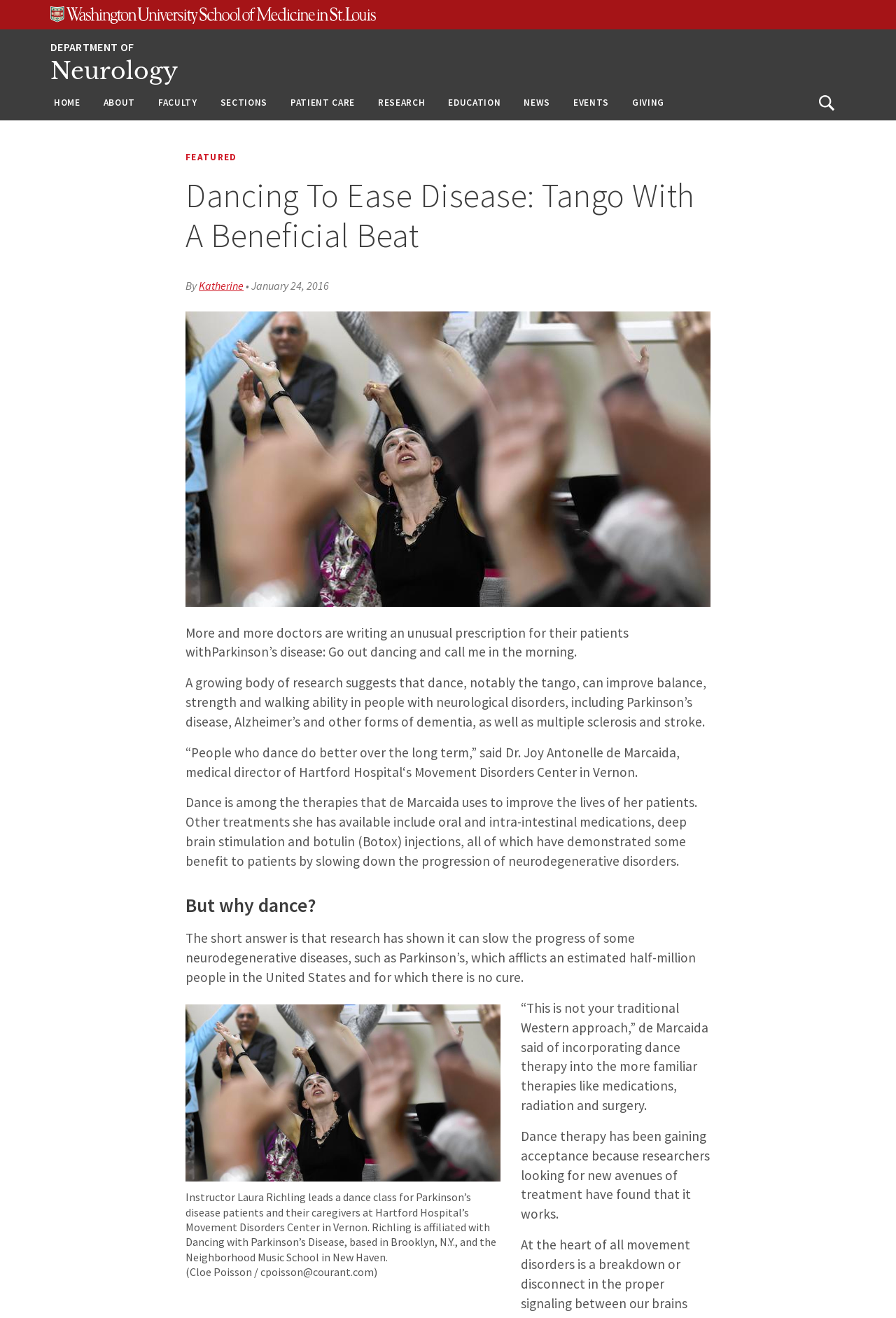Determine which piece of text is the heading of the webpage and provide it.

Dancing To Ease Disease: Tango With A Beneficial Beat